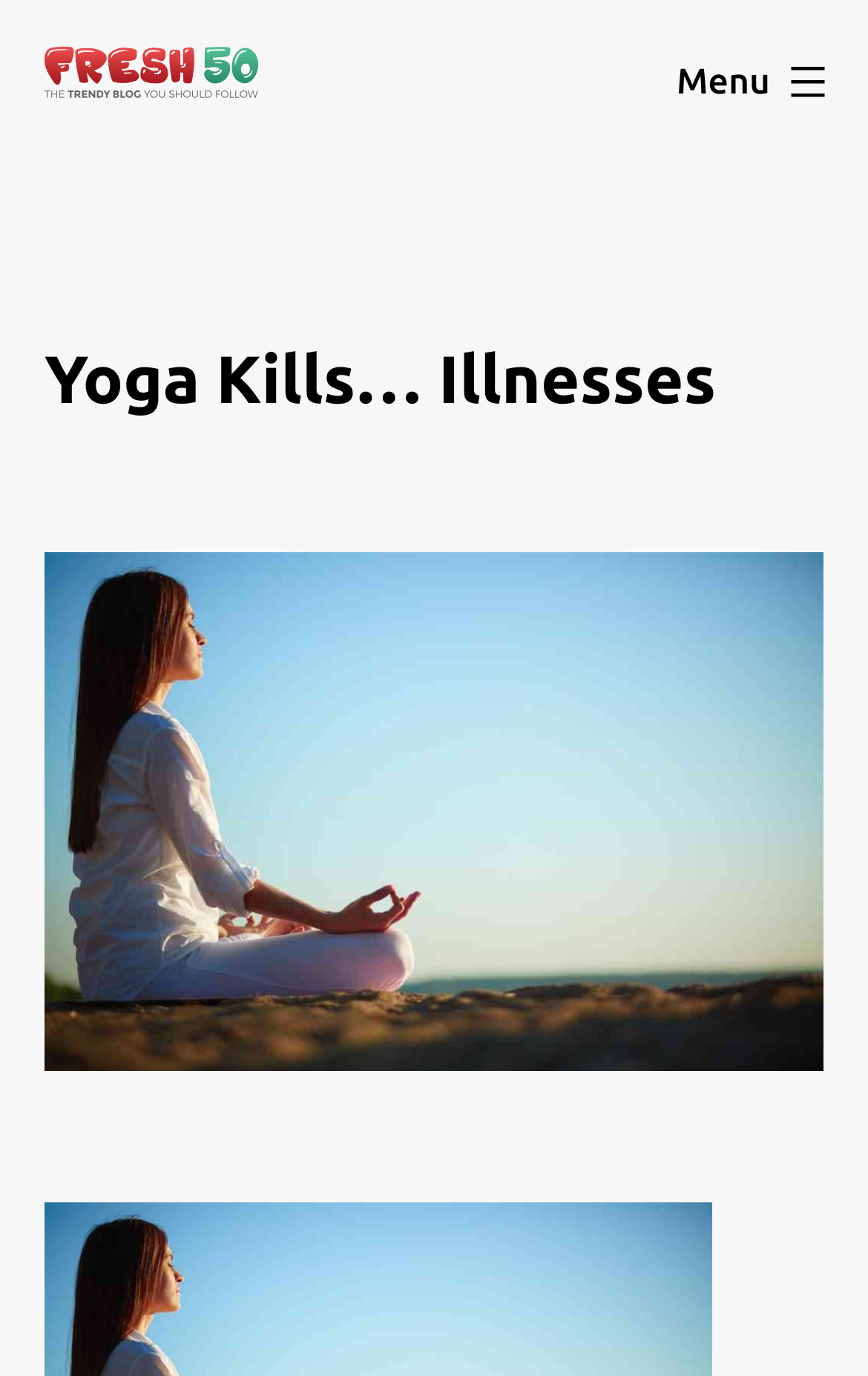Offer a thorough description of the webpage.

The webpage is about the benefits of yoga, specifically how it can help eliminate negativities in life. At the top left corner, there is a "Skip to content" link, followed by the Fresh50 logo, which is an image. Next to the logo is a "Fresh50" link. On the top right corner, there is a "Menu" button that, when expanded, controls the primary menu list.

Below the top section, there is a header that spans almost the entire width of the page. It contains a heading that reads "Yoga Kills… Illnesses", which is likely the title of the article or main content. Below the heading, there is a figure, which may be an image or a graphic related to yoga.